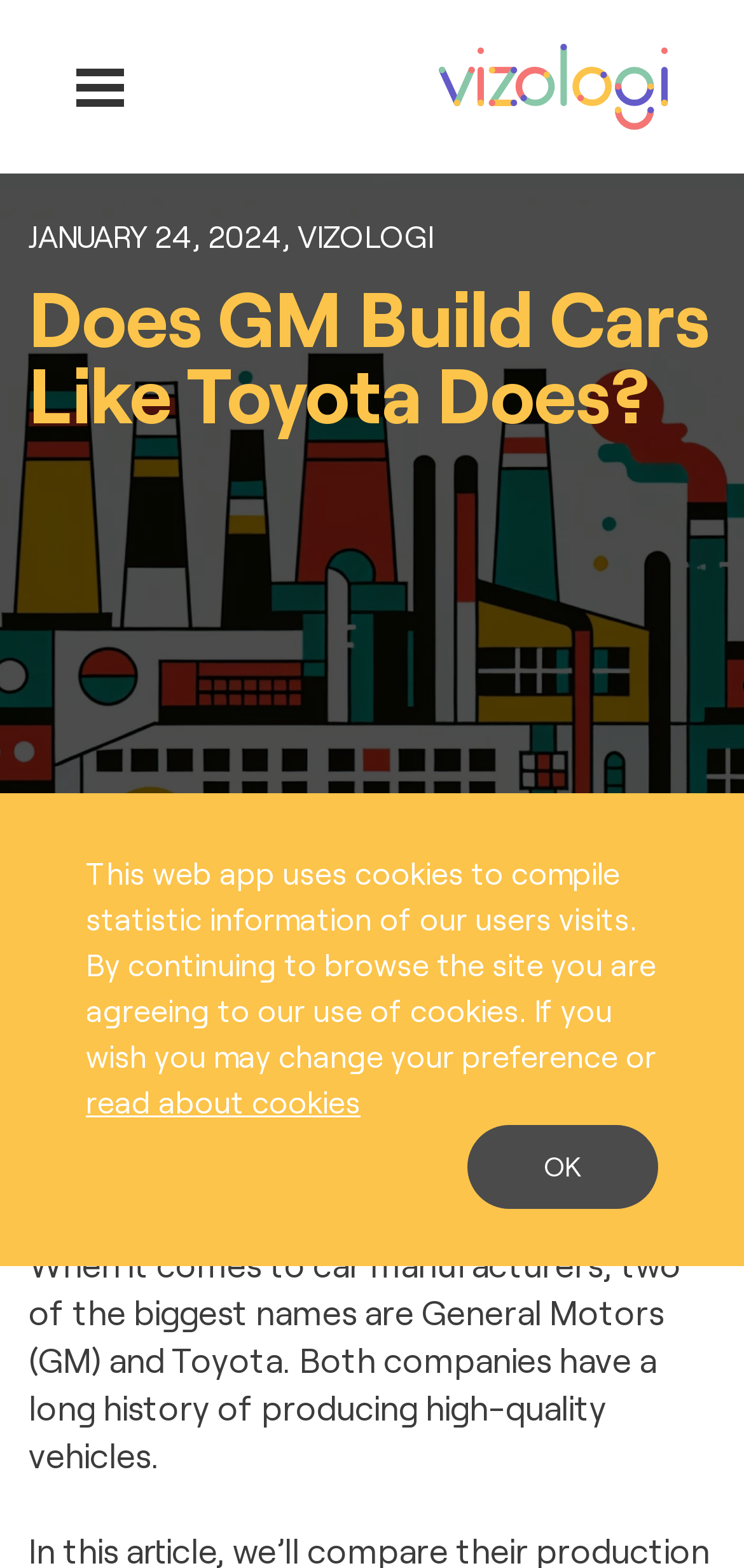What is the date mentioned on the webpage?
Examine the screenshot and reply with a single word or phrase.

JANUARY 24, 2024